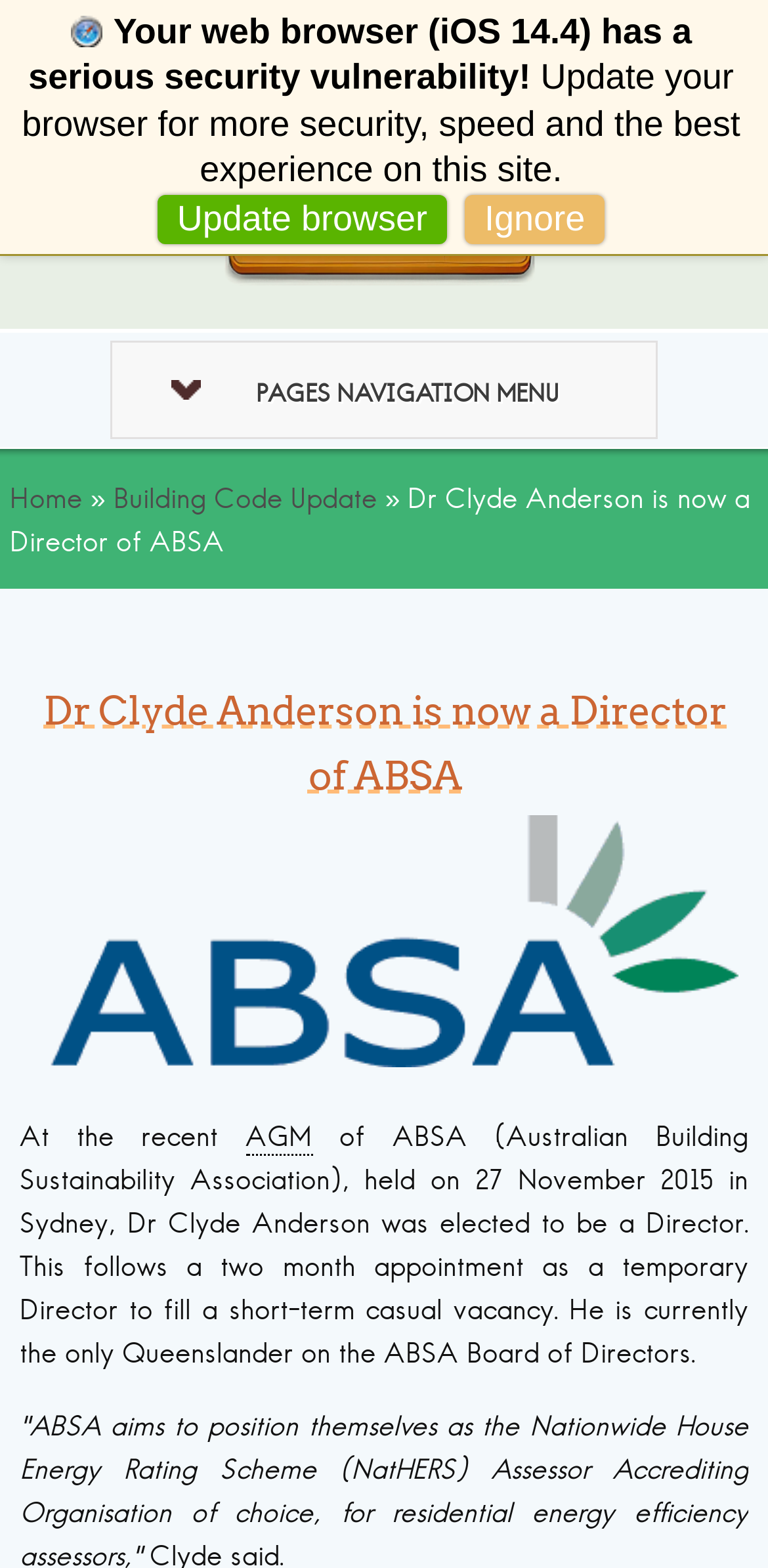Identify the bounding box coordinates of the section that should be clicked to achieve the task described: "Go to Home".

[0.013, 0.307, 0.108, 0.329]